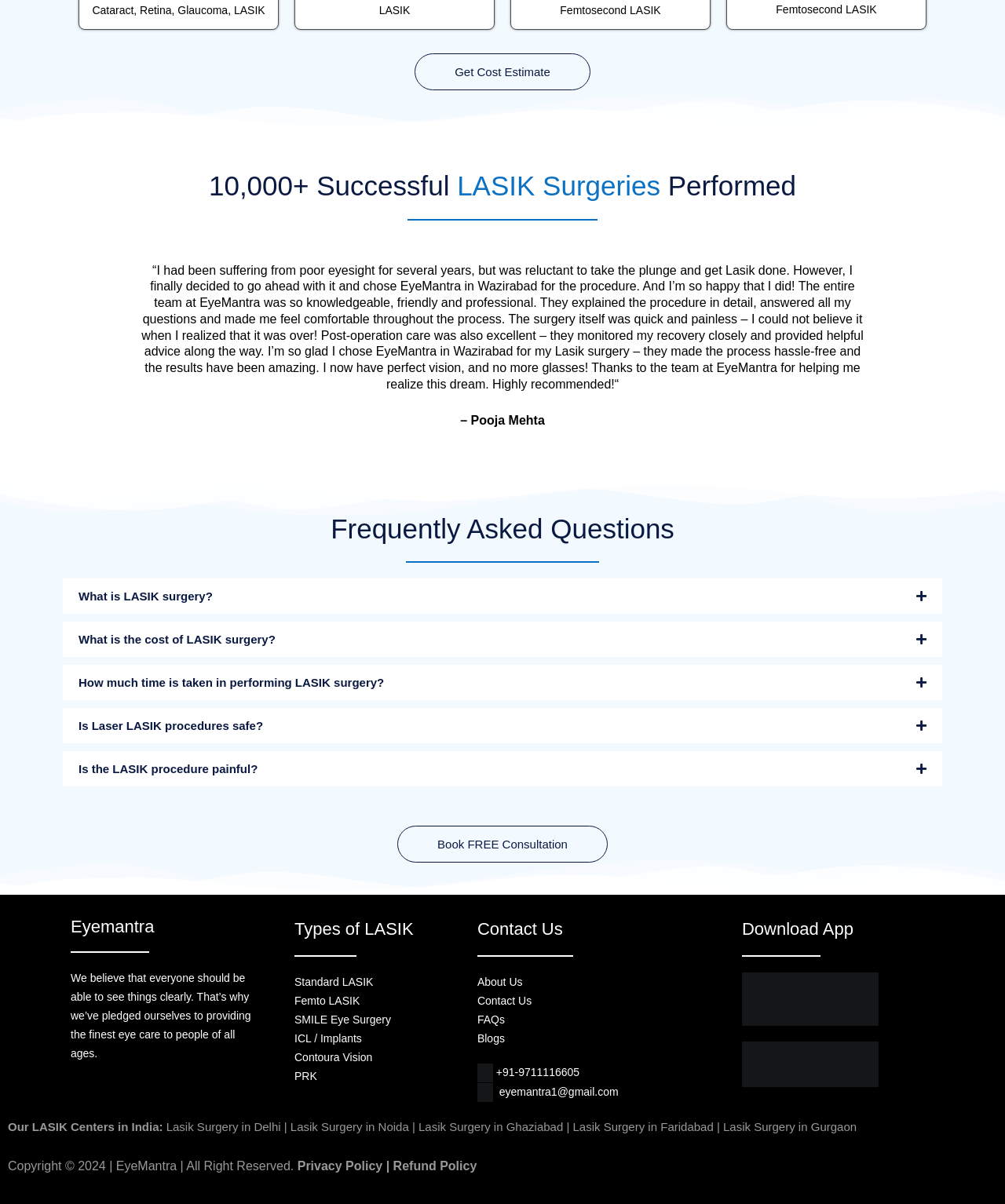Specify the bounding box coordinates of the area to click in order to execute this command: 'Search for something'. The coordinates should consist of four float numbers ranging from 0 to 1, and should be formatted as [left, top, right, bottom].

None